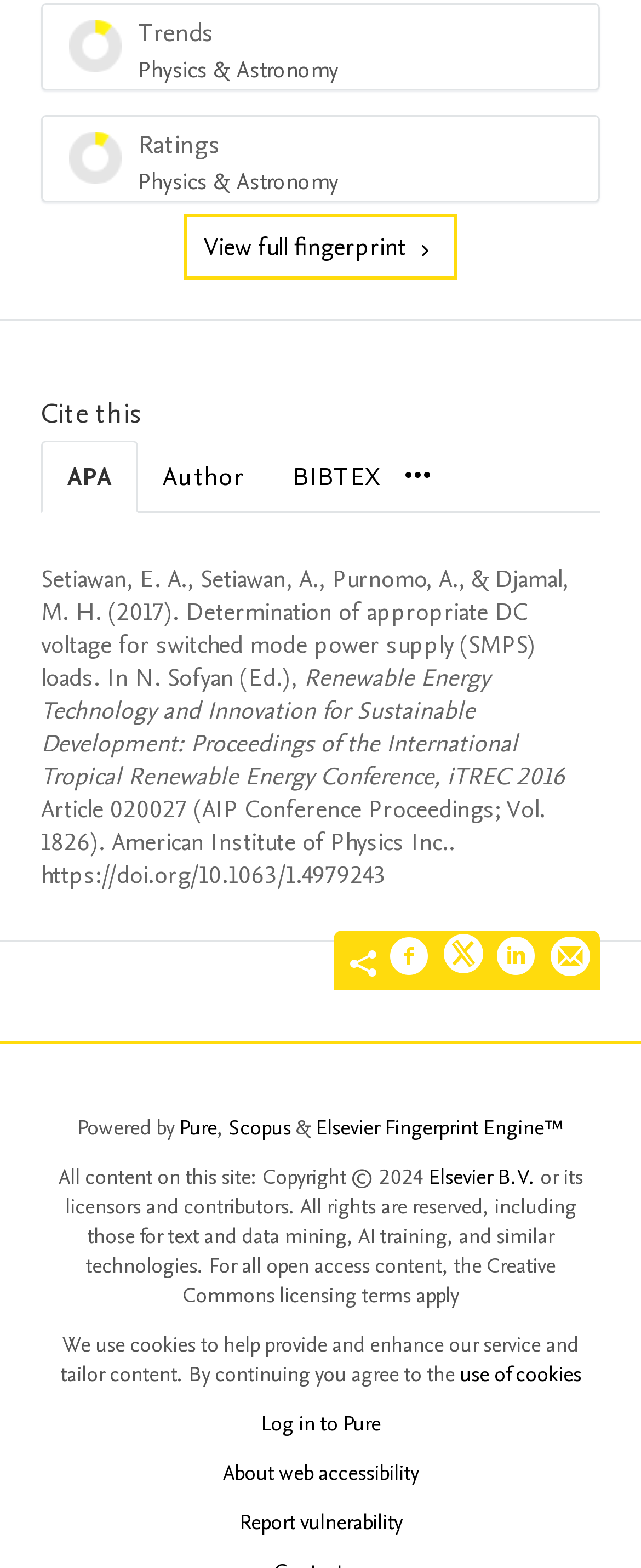Using the webpage screenshot, locate the HTML element that fits the following description and provide its bounding box: "Elsevier Fingerprint Engine™".

[0.492, 0.71, 0.879, 0.728]